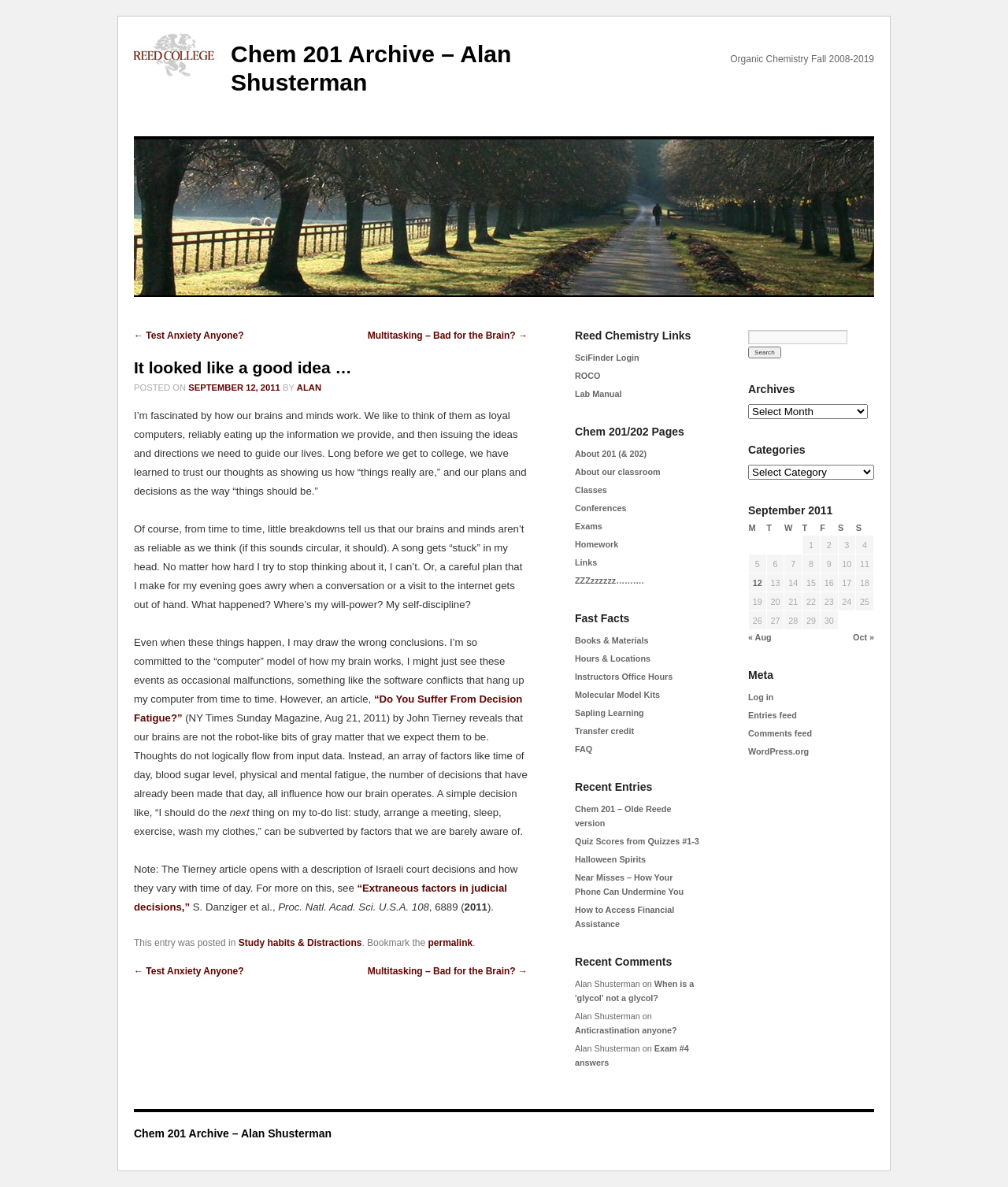Please locate the UI element described by "Quiz Scores from Quizzes #1-3" and provide its bounding box coordinates.

[0.57, 0.705, 0.694, 0.713]